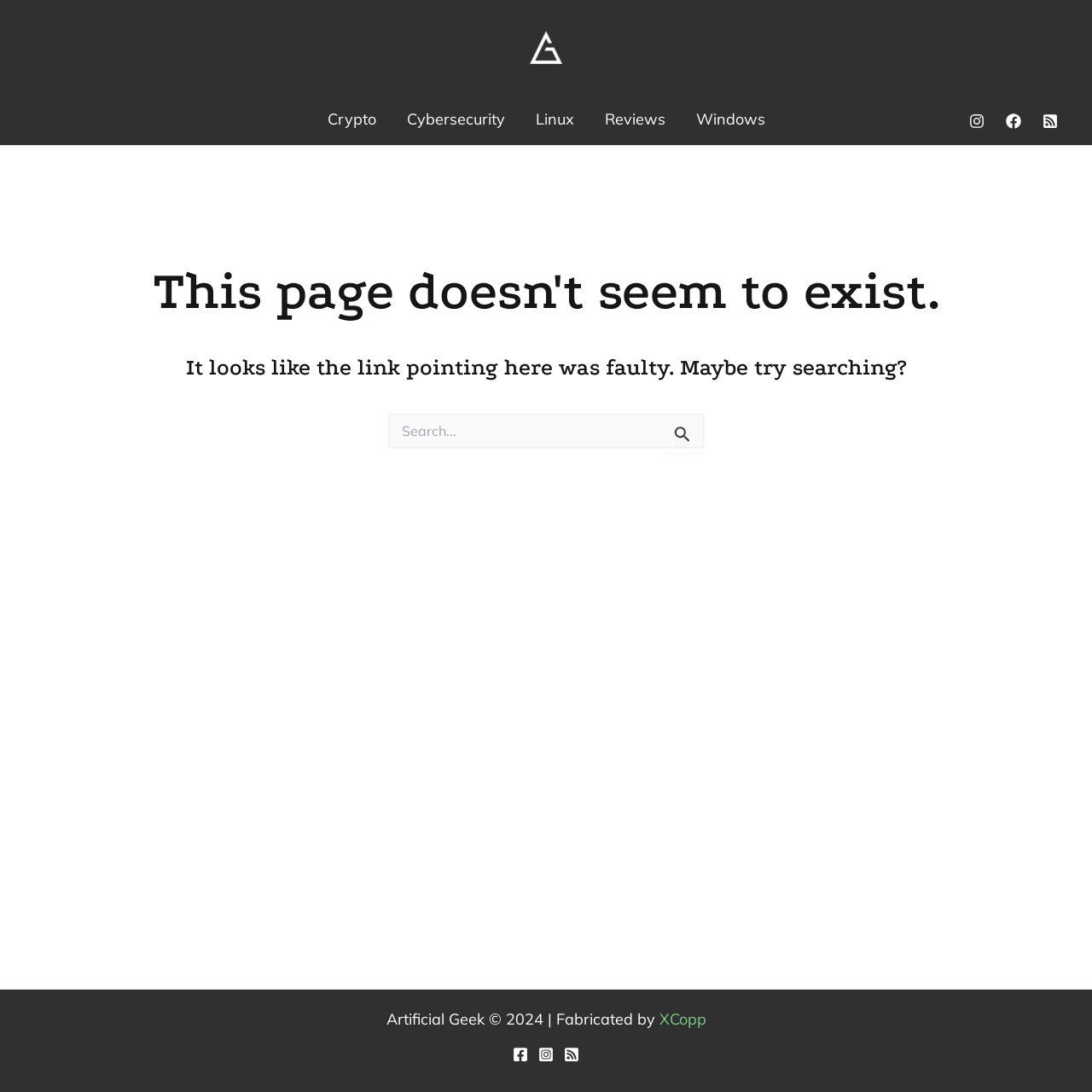Please answer the following question using a single word or phrase: 
What social media platforms are linked on the website?

Instagram, Facebook, RSS